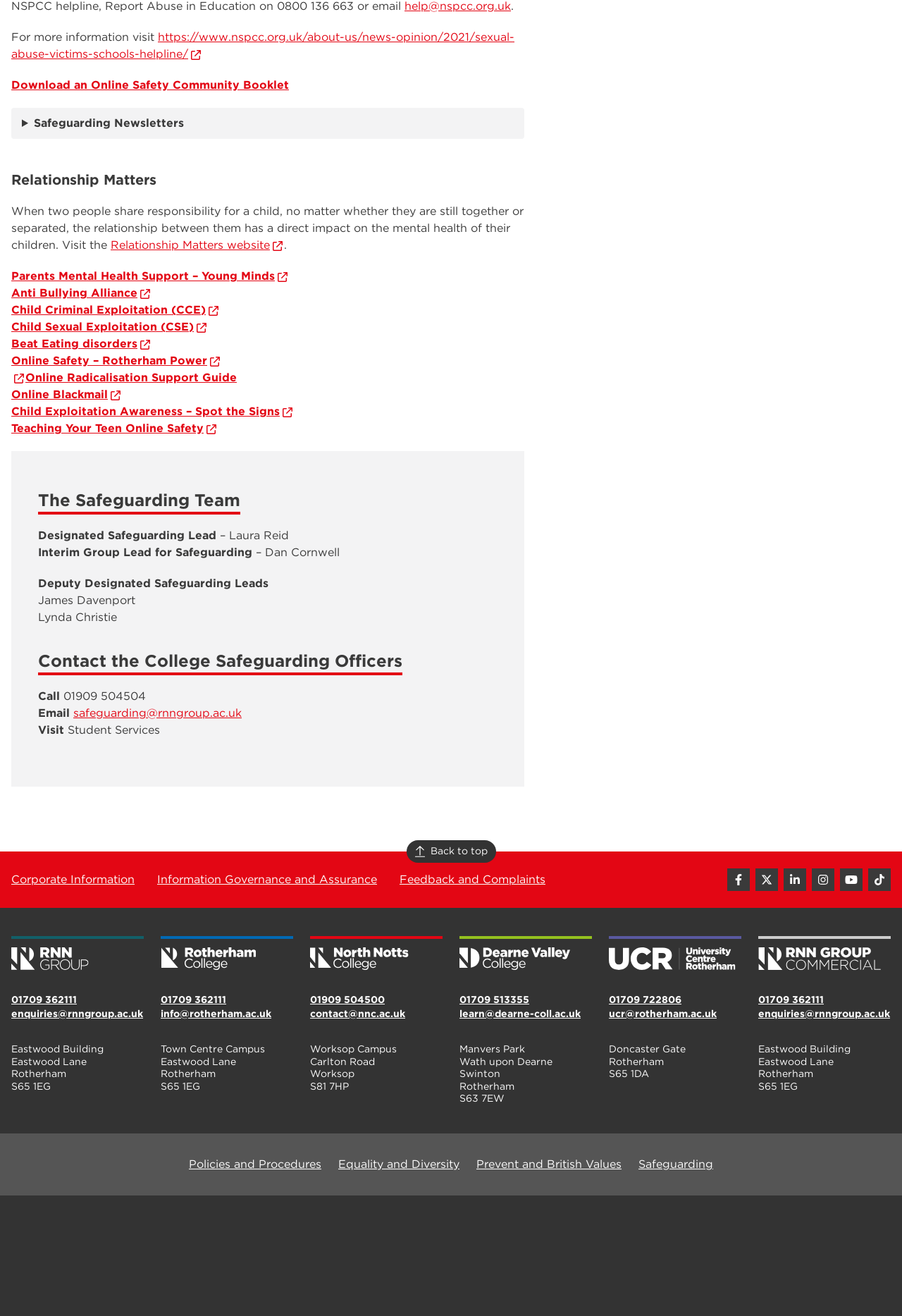Locate the UI element described by parent_node: 01709 362111 title="Rotherham College" in the provided webpage screenshot. Return the bounding box coordinates in the format (top-left x, top-left y, bottom-right x, bottom-right y), ensuring all values are between 0 and 1.

[0.178, 0.713, 0.325, 0.737]